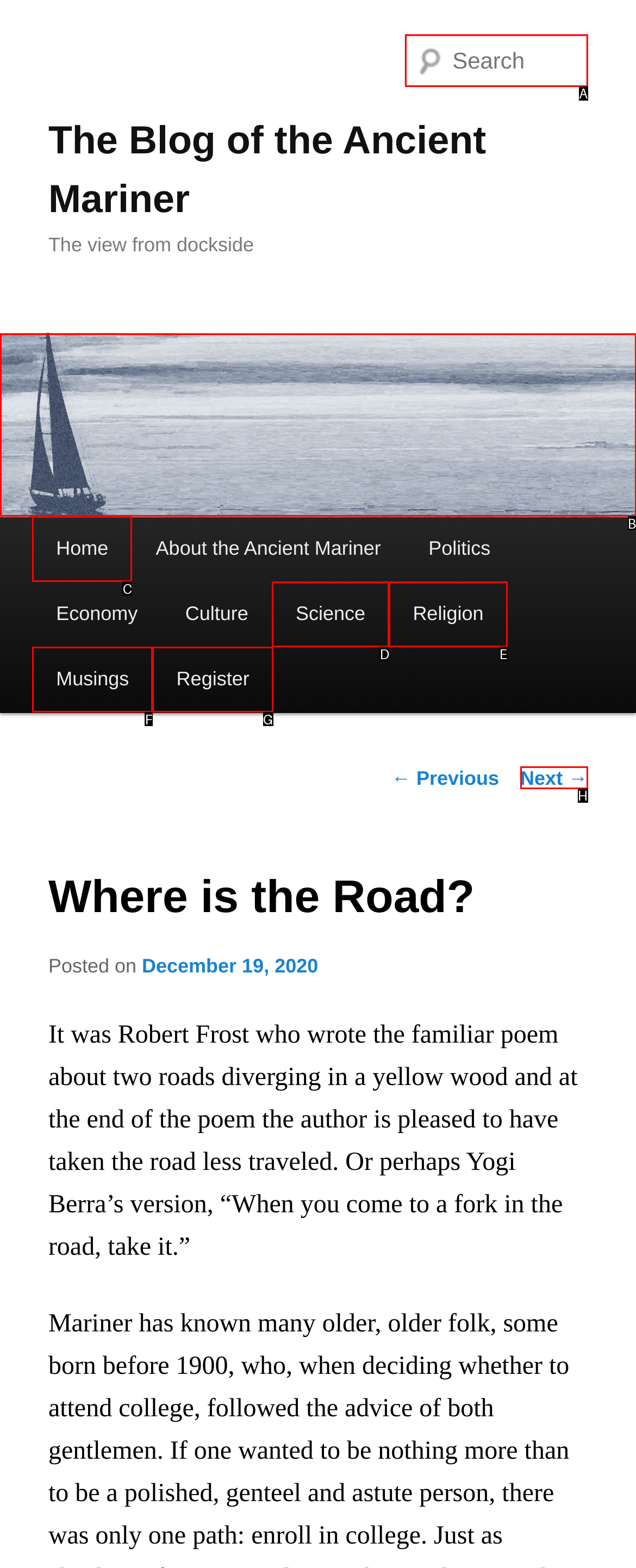Select the appropriate HTML element that needs to be clicked to finish the task: View next posts
Reply with the letter of the chosen option.

H